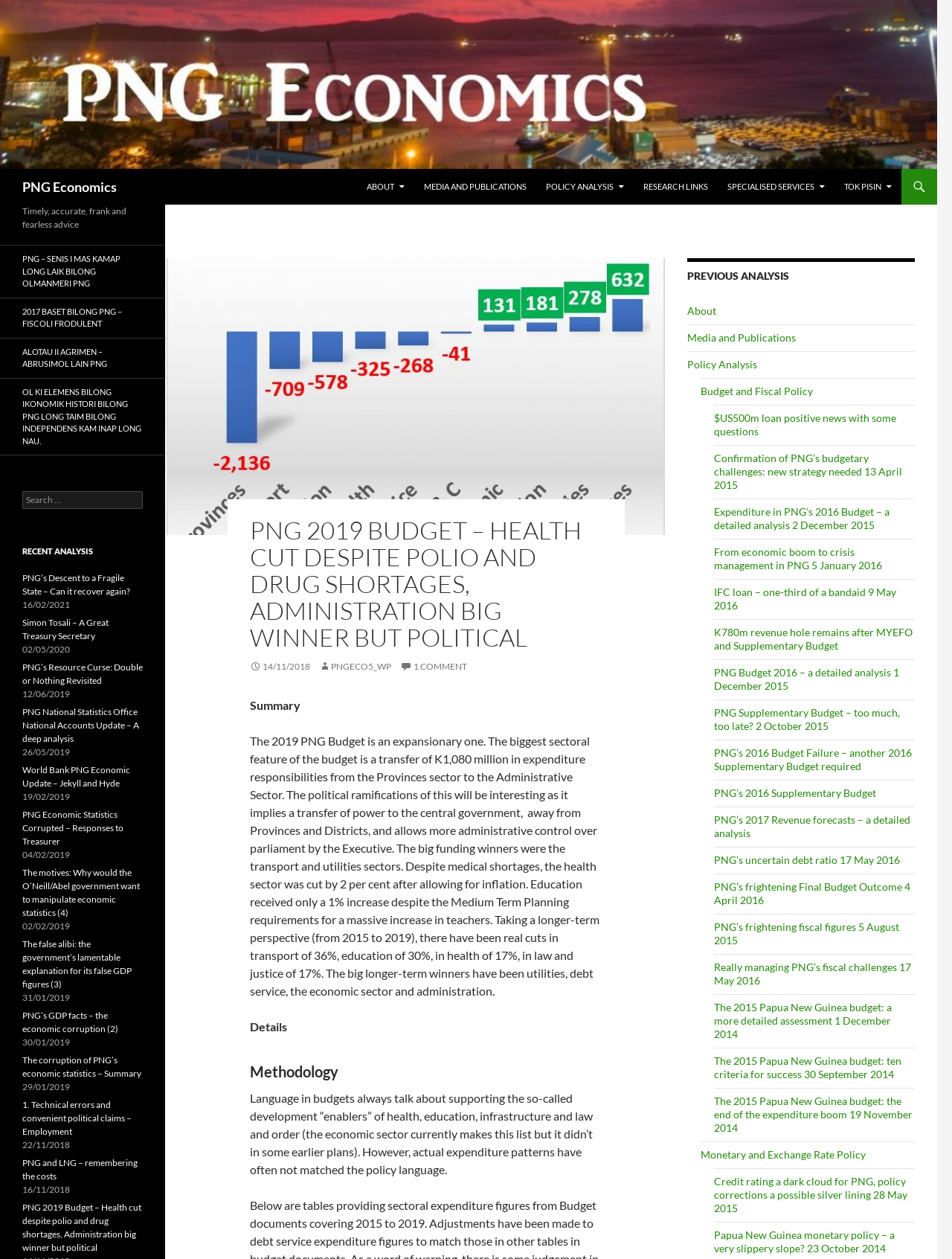Please mark the clickable region by giving the bounding box coordinates needed to complete this instruction: "View previous analysis".

[0.722, 0.205, 0.961, 0.226]